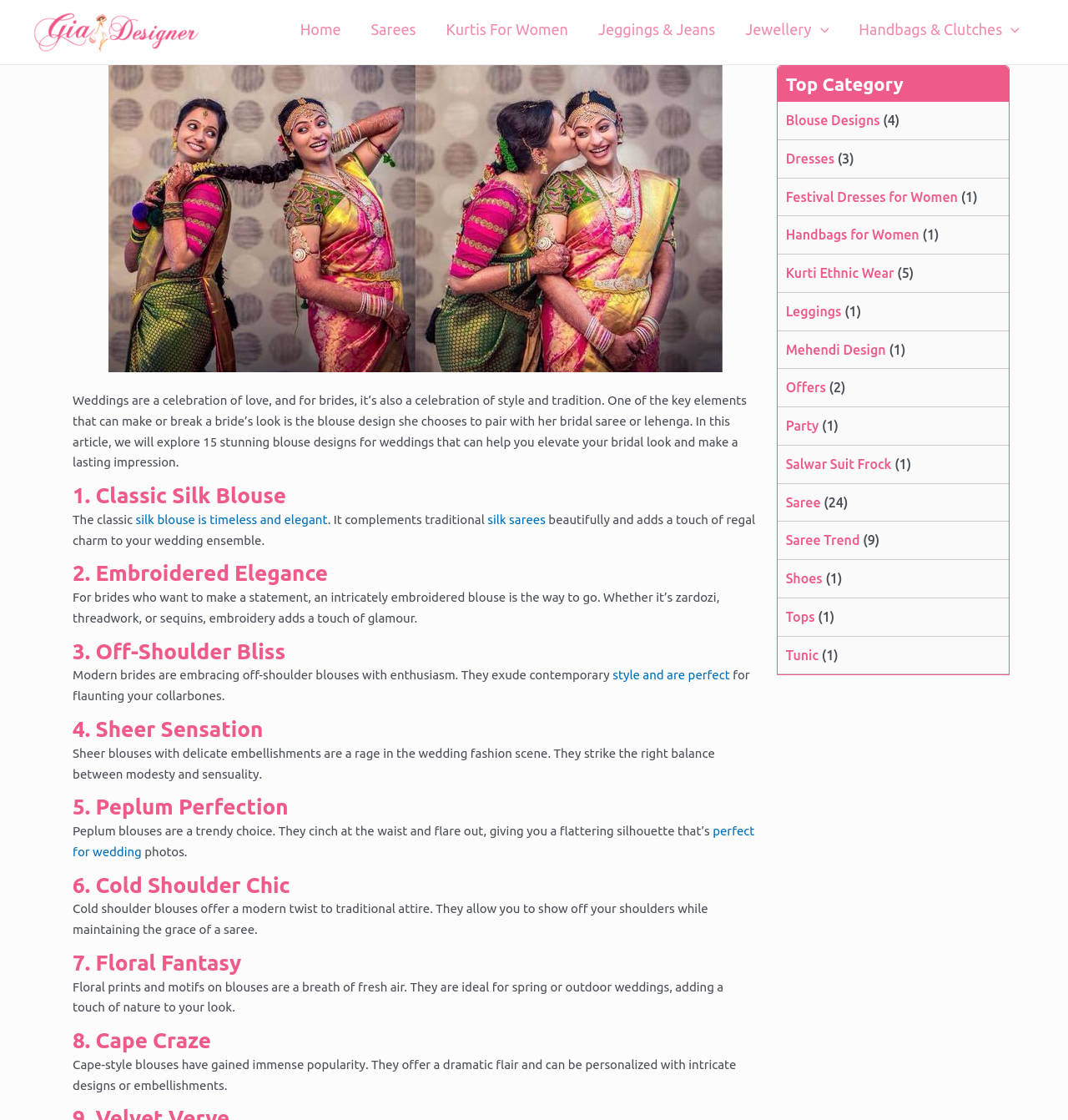How many blouse design options are discussed?
Based on the visual information, provide a detailed and comprehensive answer.

The webpage mentions '15 stunning blouse designs for weddings' in the introductory paragraph, indicating that the website will explore 15 different blouse design options.